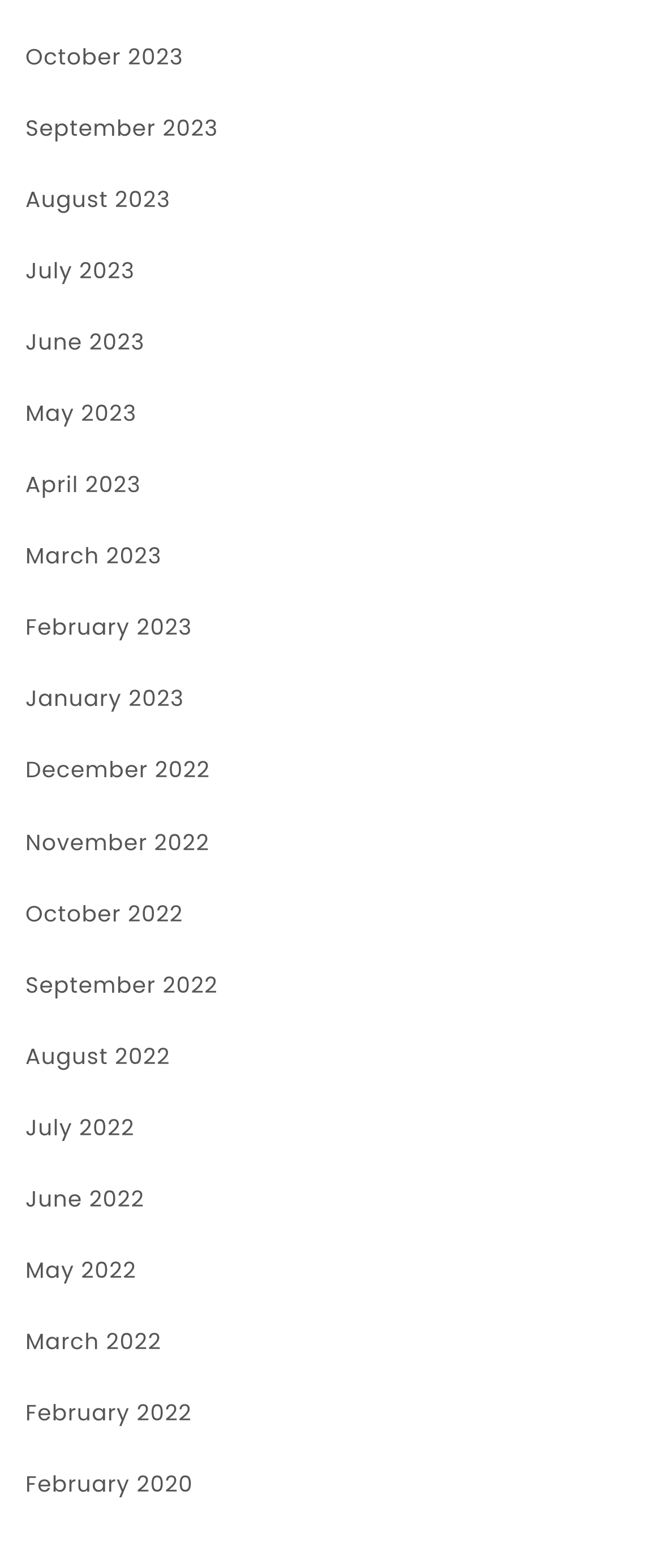Are the months listed in chronological order? Look at the image and give a one-word or short phrase answer.

Yes